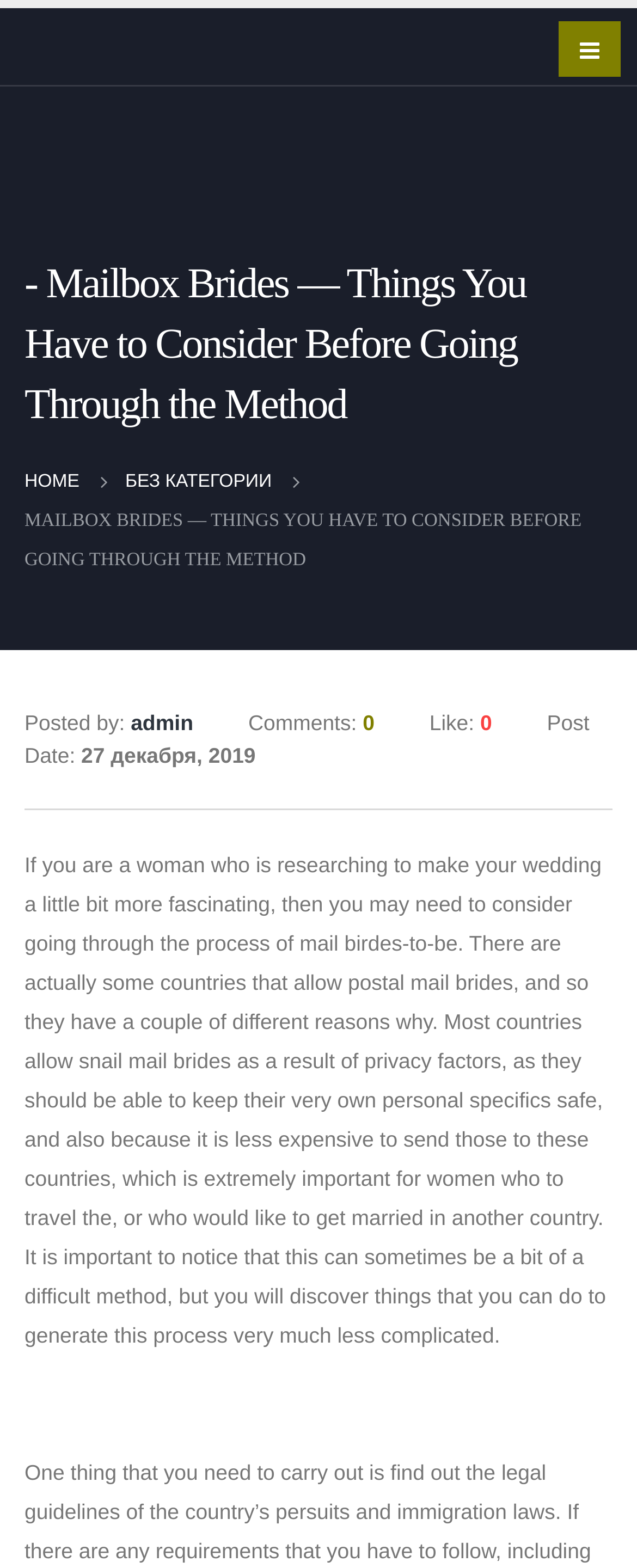Offer a detailed explanation of the webpage layout and contents.

The webpage is about Mailbox Brides, specifically discussing things to consider before going through the process. At the top, there is a heading with the title "Mailbox Brides — Things You Have to Consider Before Going Through the Method". Below the heading, there are two links, "HOME" and "БЕЗ КАТЕГОРИИ", positioned side by side. 

Underneath the links, there is a static text block with the same title as the heading, followed by information about the post, including the author "admin", the number of comments, likes, and the post date "27 декабря, 2019". 

A horizontal separator line is placed below the post information, separating it from the main content. The main content is a block of text that discusses the concept of mail brides, explaining why some countries allow it and the benefits of this process. The text is positioned in the middle of the page, taking up most of the space.